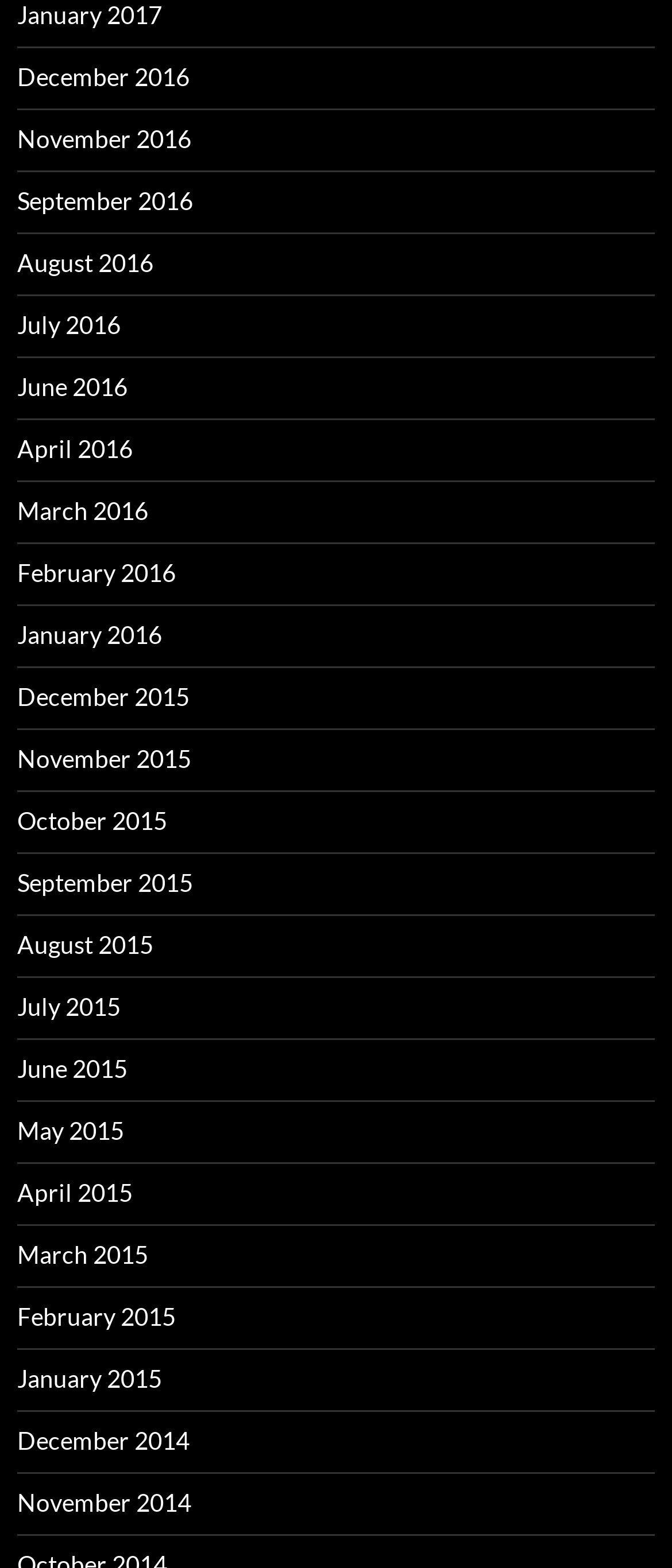Are the months listed in chronological order?
Using the visual information, answer the question in a single word or phrase.

Yes